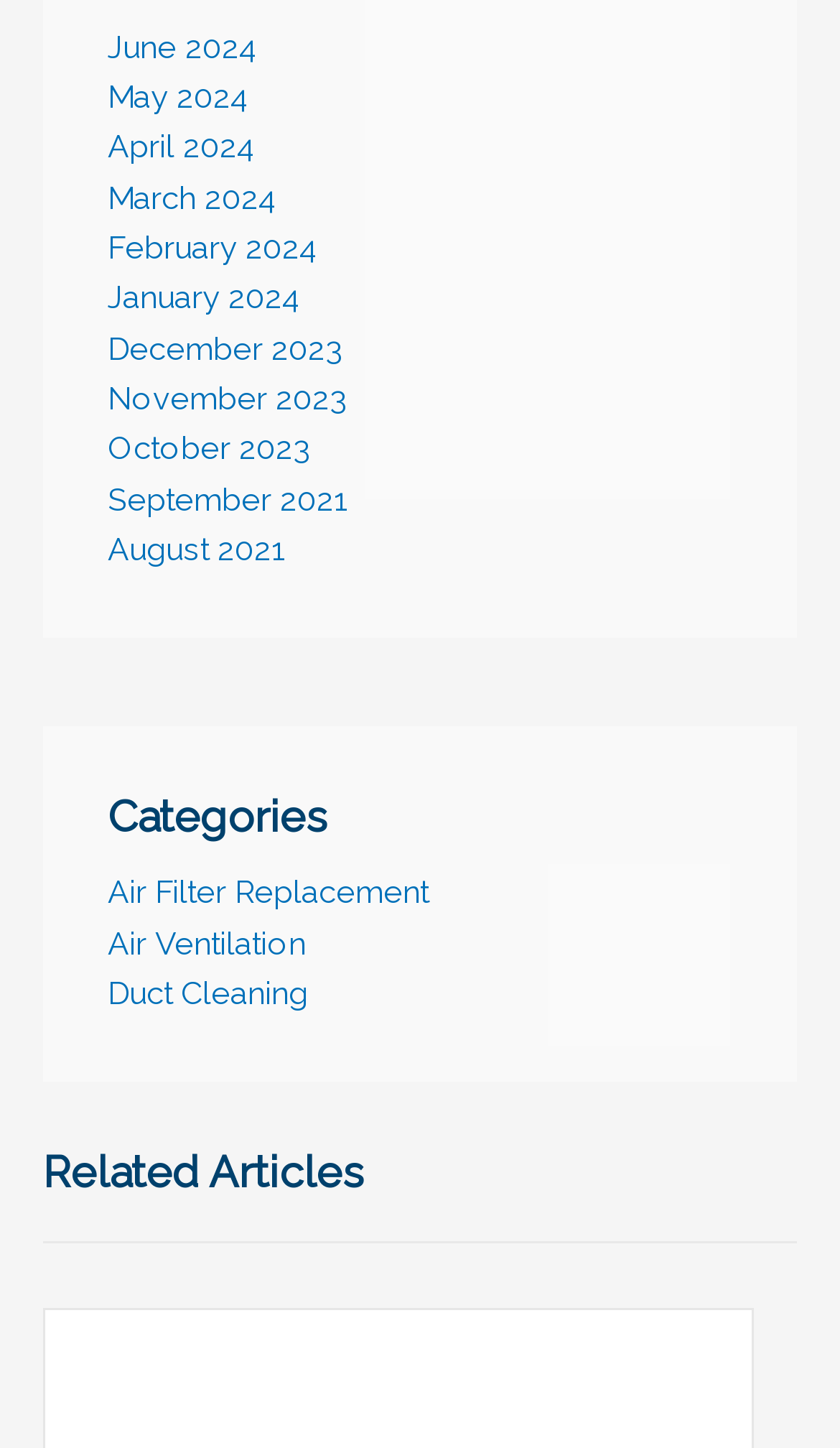Could you specify the bounding box coordinates for the clickable section to complete the following instruction: "browse Categories"?

[0.128, 0.546, 0.872, 0.599]